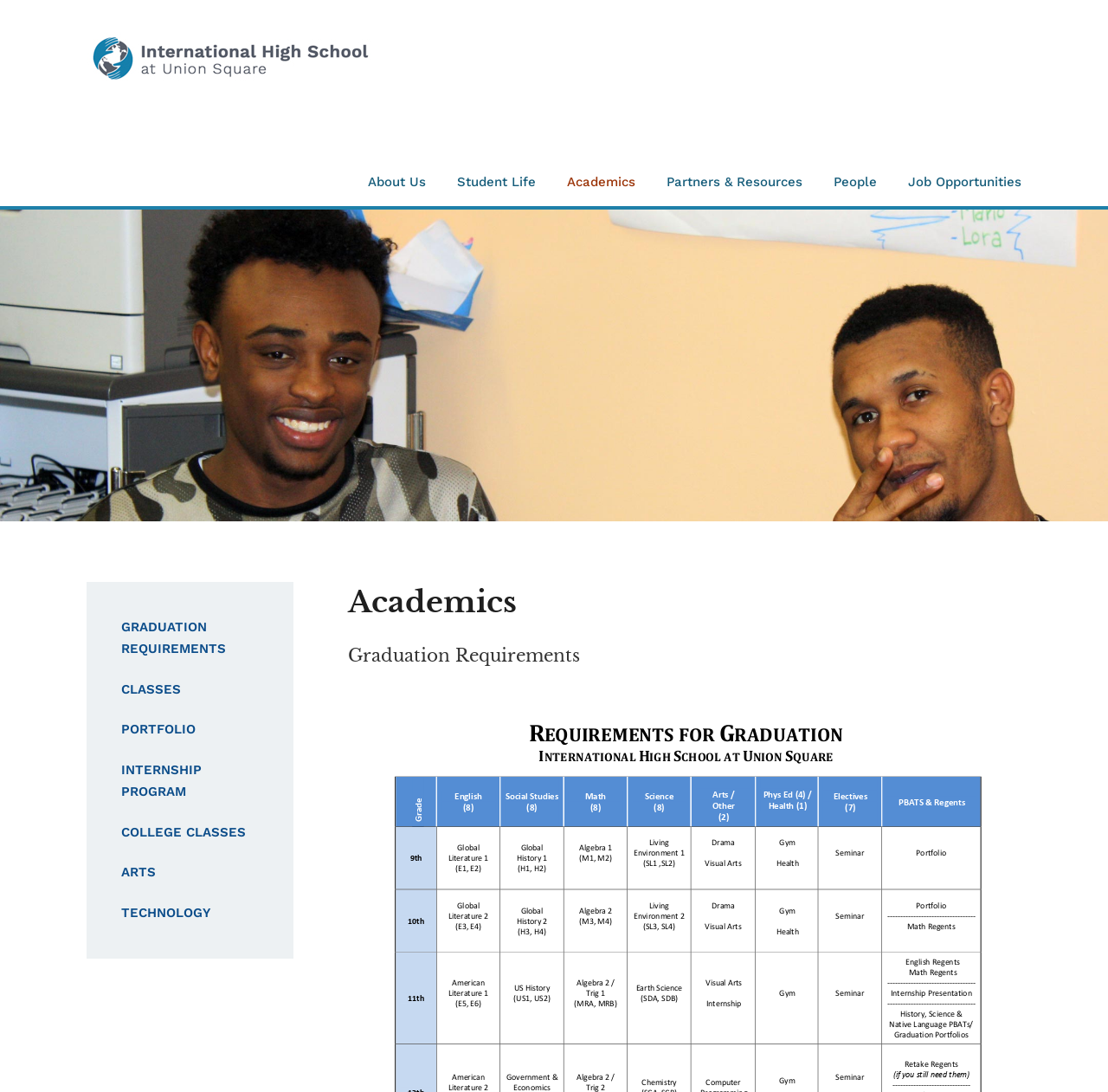Given the webpage screenshot, identify the bounding box of the UI element that matches this description: "Technology".

[0.109, 0.829, 0.19, 0.843]